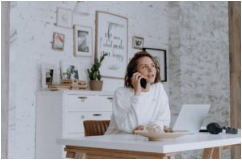Provide a short answer using a single word or phrase for the following question: 
Is the laptop in front of the woman closed?

No